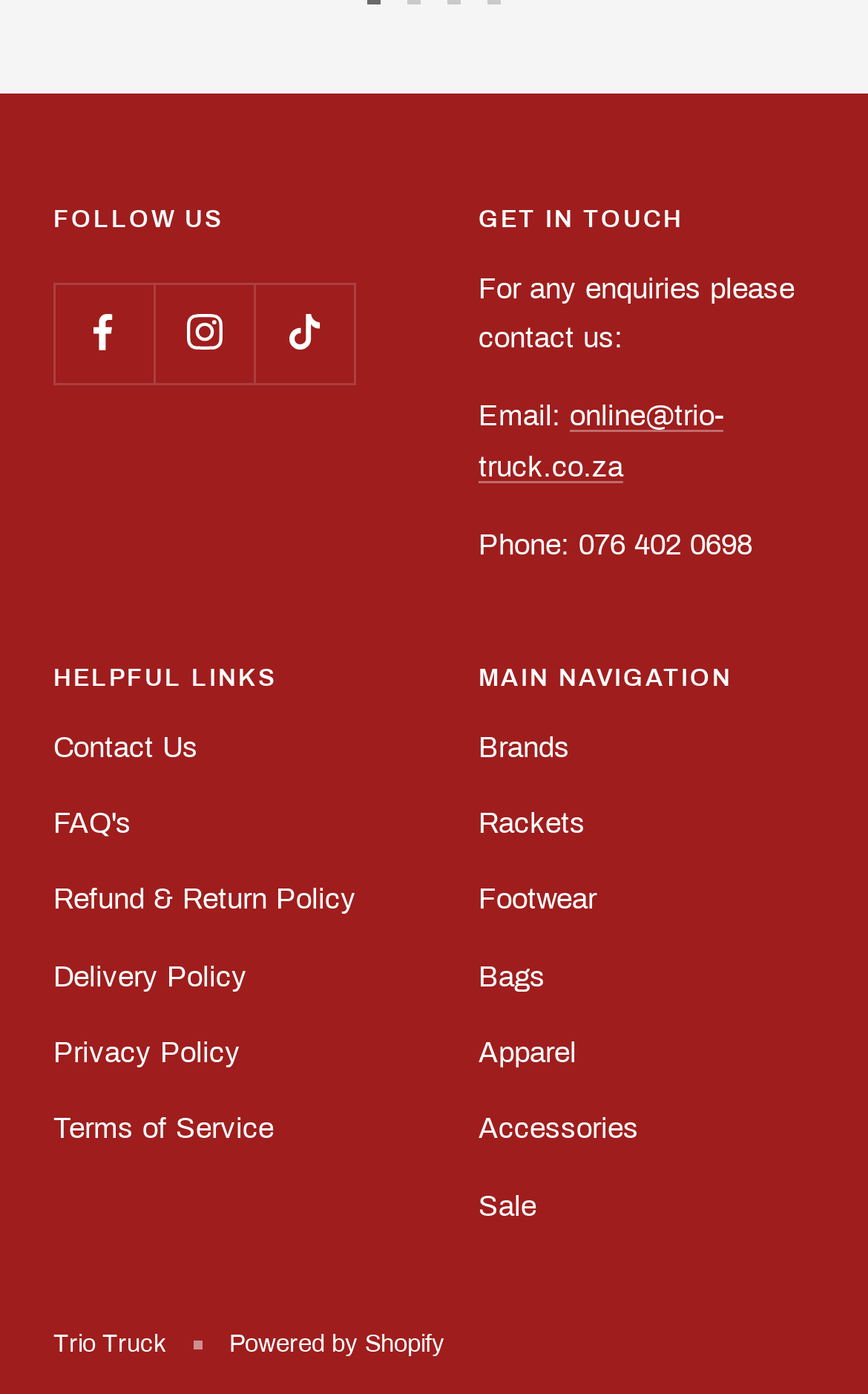Using the description "Powered by Shopify", locate and provide the bounding box of the UI element.

[0.264, 0.915, 0.513, 0.941]